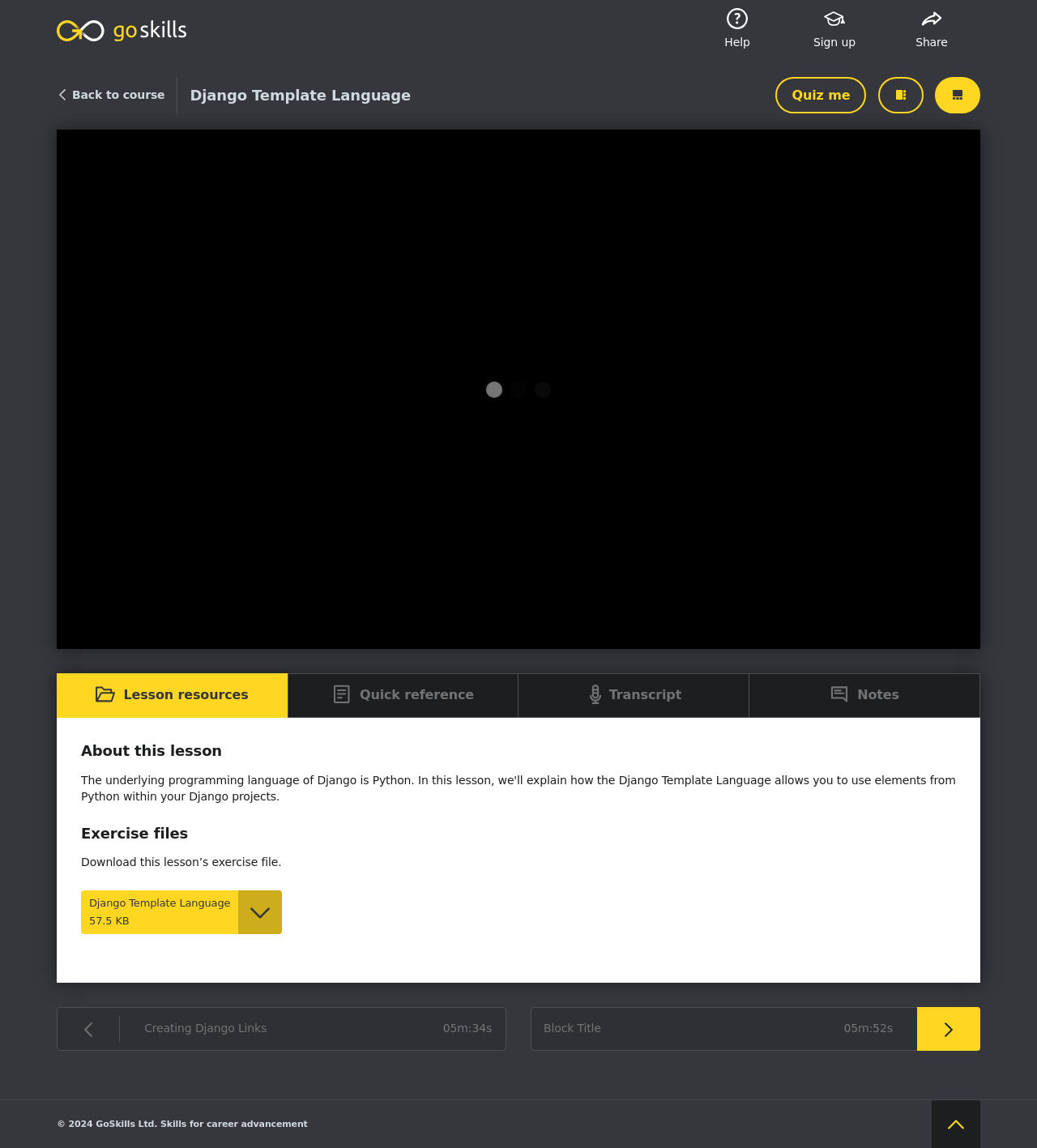Locate the bounding box coordinates of the segment that needs to be clicked to meet this instruction: "Open the 'Lesson resources' tab".

[0.055, 0.587, 0.277, 0.625]